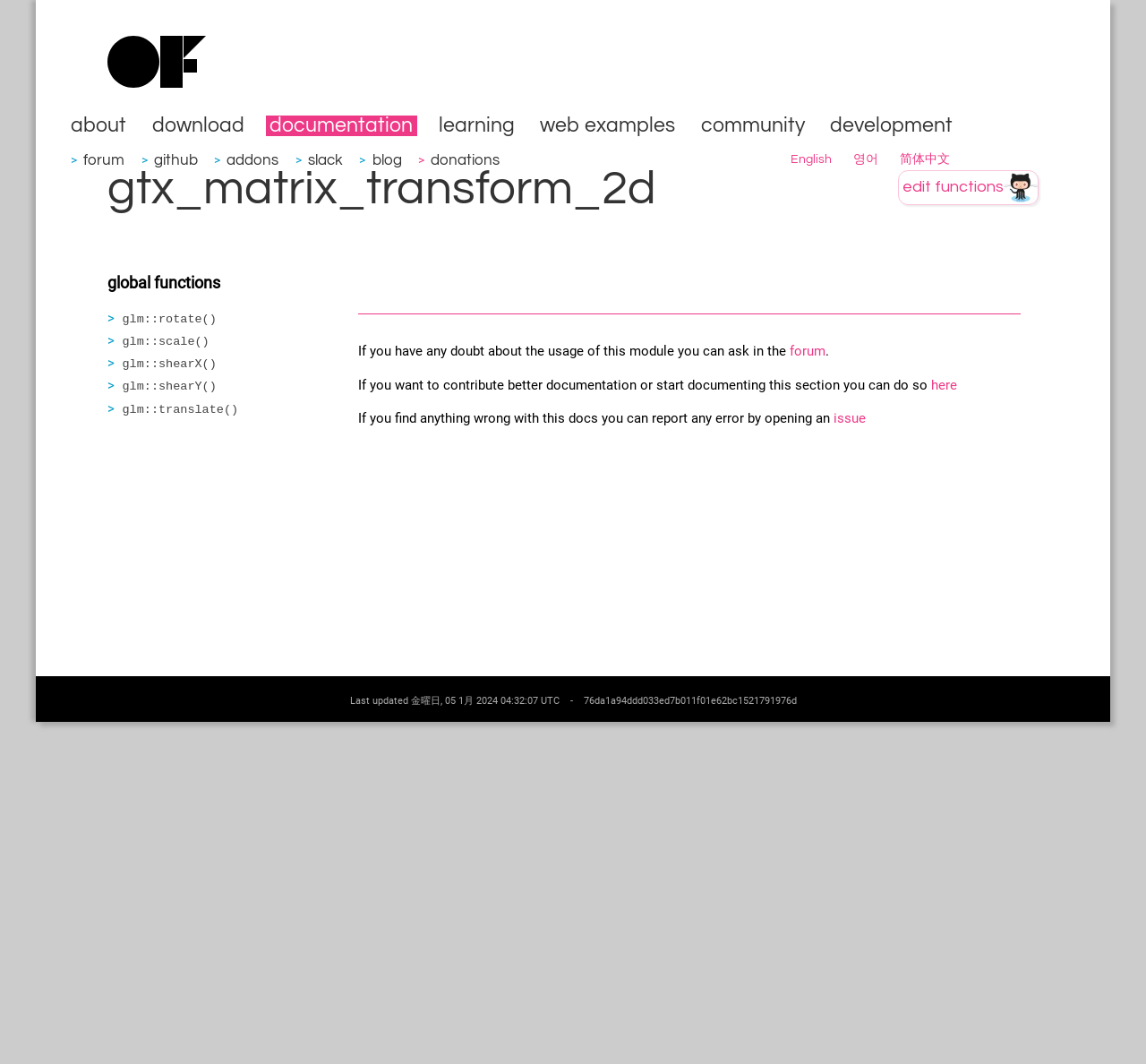Locate the bounding box coordinates of the element's region that should be clicked to carry out the following instruction: "learn about gtx_matrix_transform_2d". The coordinates need to be four float numbers between 0 and 1, i.e., [left, top, right, bottom].

[0.094, 0.147, 0.581, 0.204]